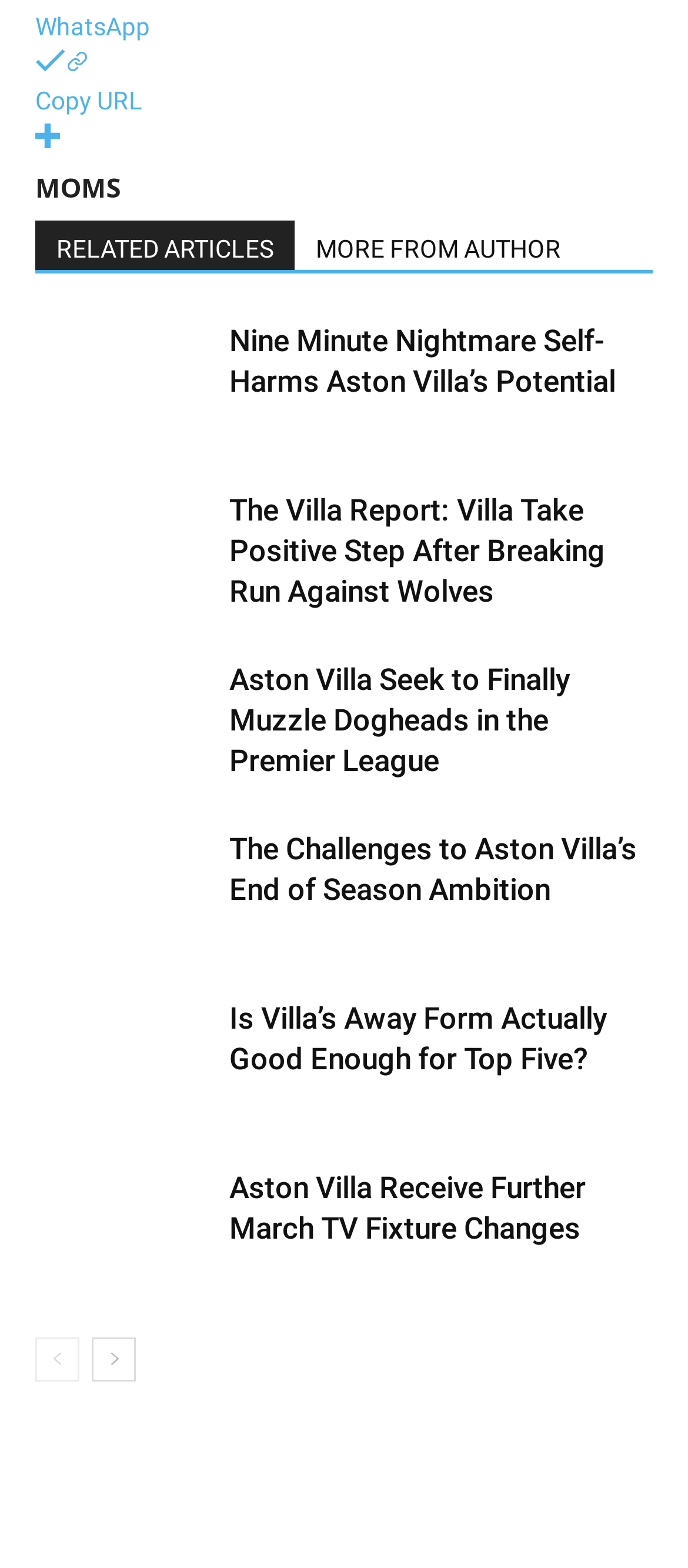How many navigation links are at the bottom of the page?
Look at the screenshot and provide an in-depth answer.

I looked at the bottom of the page and found two navigation links, 'prev-page' and 'next-page', which allow users to navigate to previous and next pages.